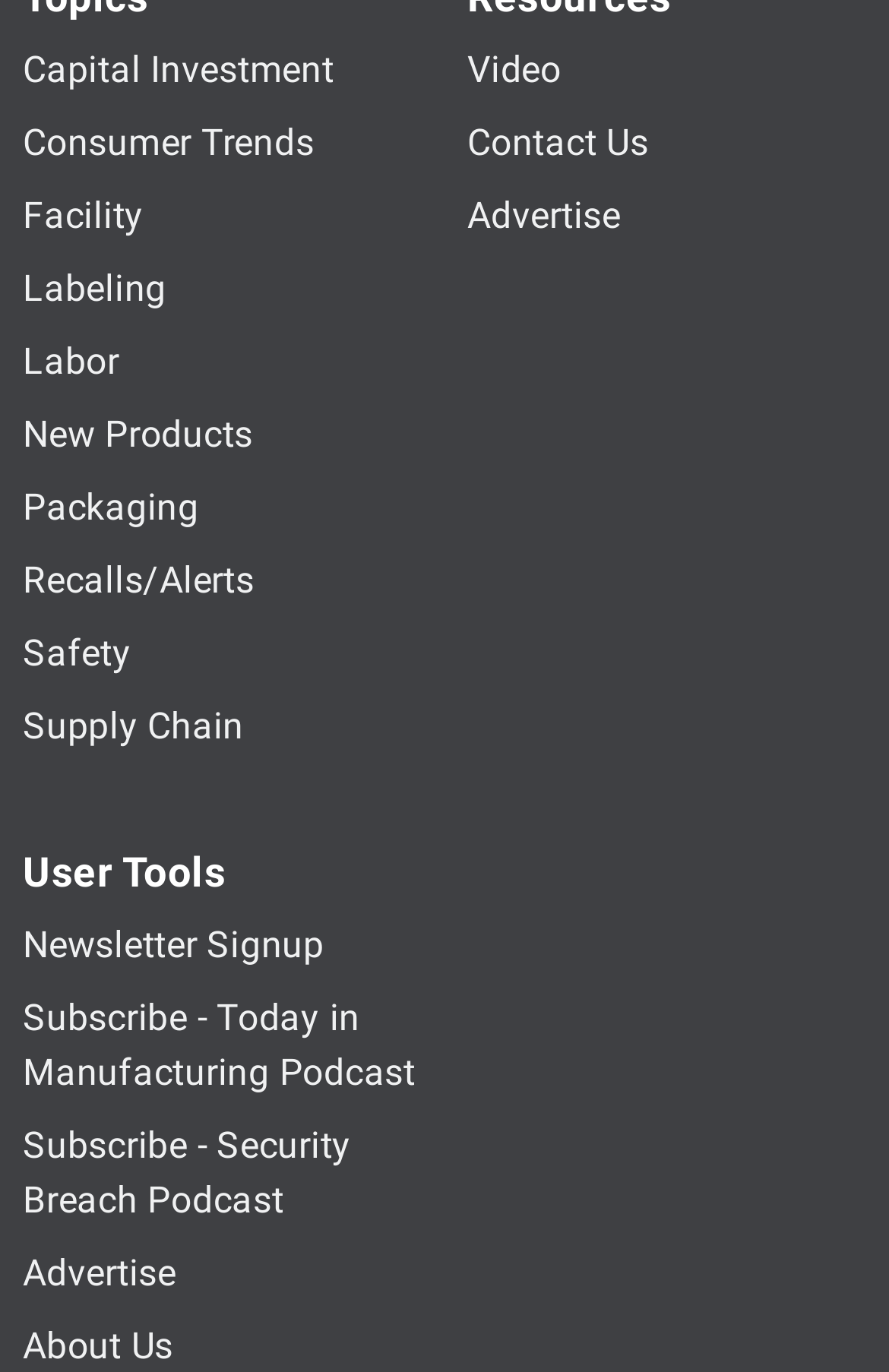Find the bounding box coordinates for the area that should be clicked to accomplish the instruction: "Subscribe to Today in Manufacturing Podcast".

[0.026, 0.725, 0.467, 0.797]